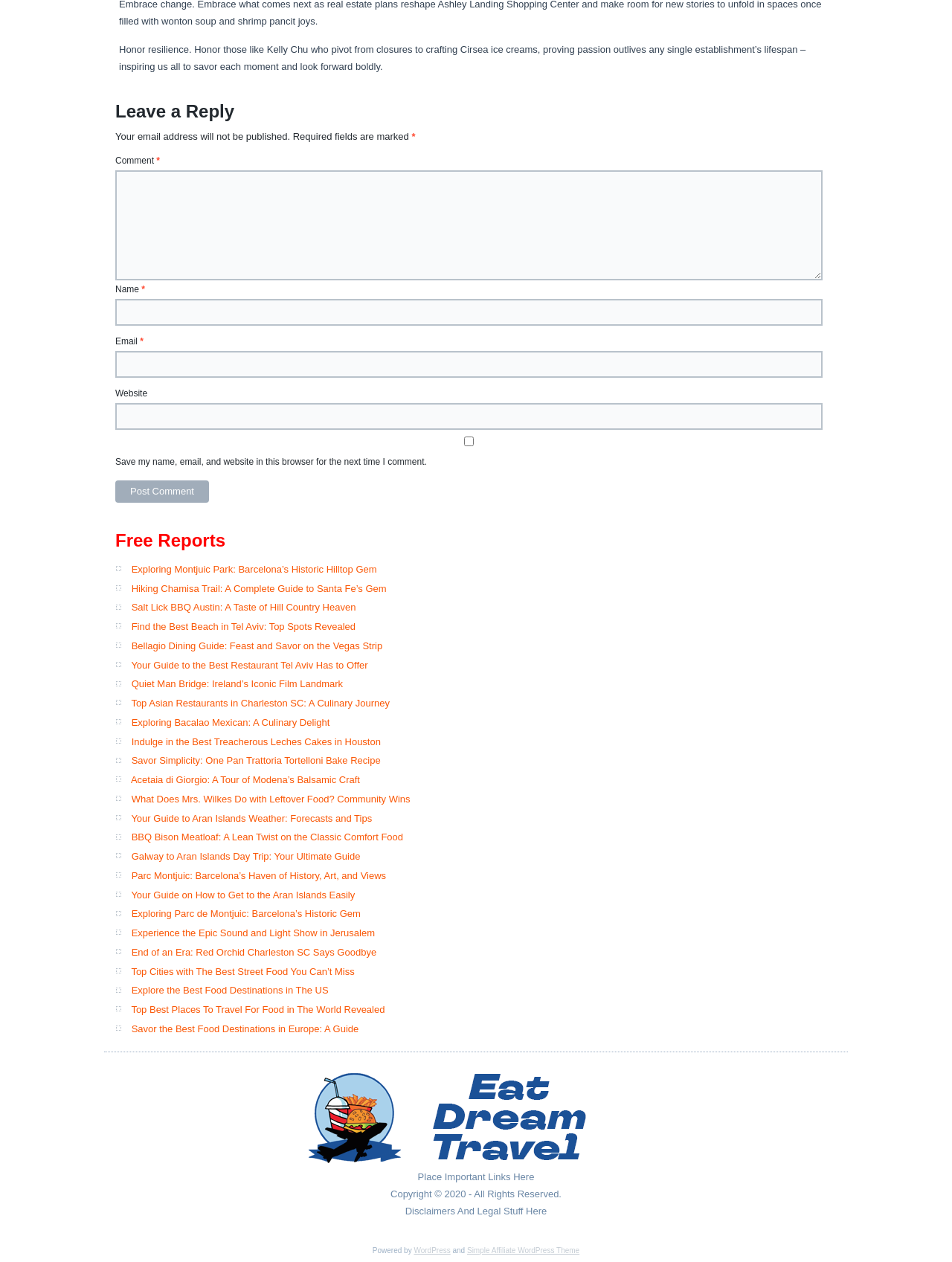What is the function of the checkbox 'Save my name, email, and website in this browser for the next time I comment'?
Observe the image and answer the question with a one-word or short phrase response.

To save user information for future comments